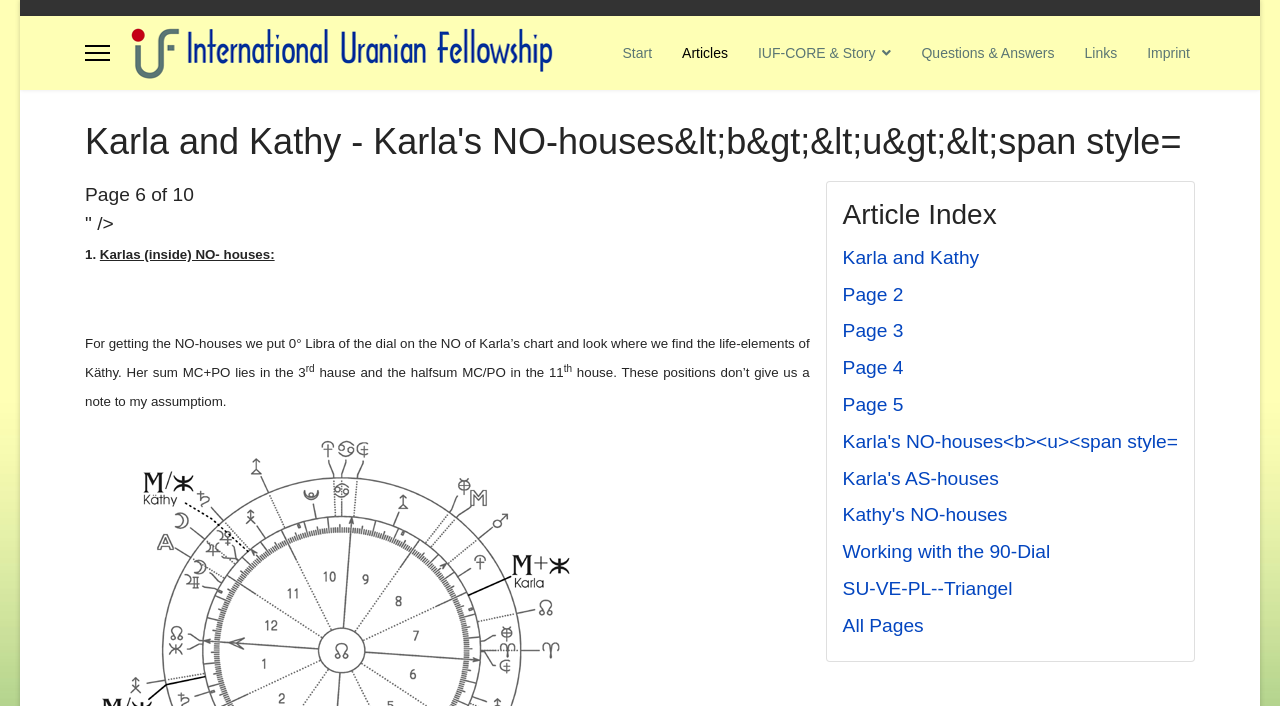Identify and generate the primary title of the webpage.

Karla and Kathy - Karla's NO-houses&lt;b&gt;&lt;u&gt;&lt;span style=